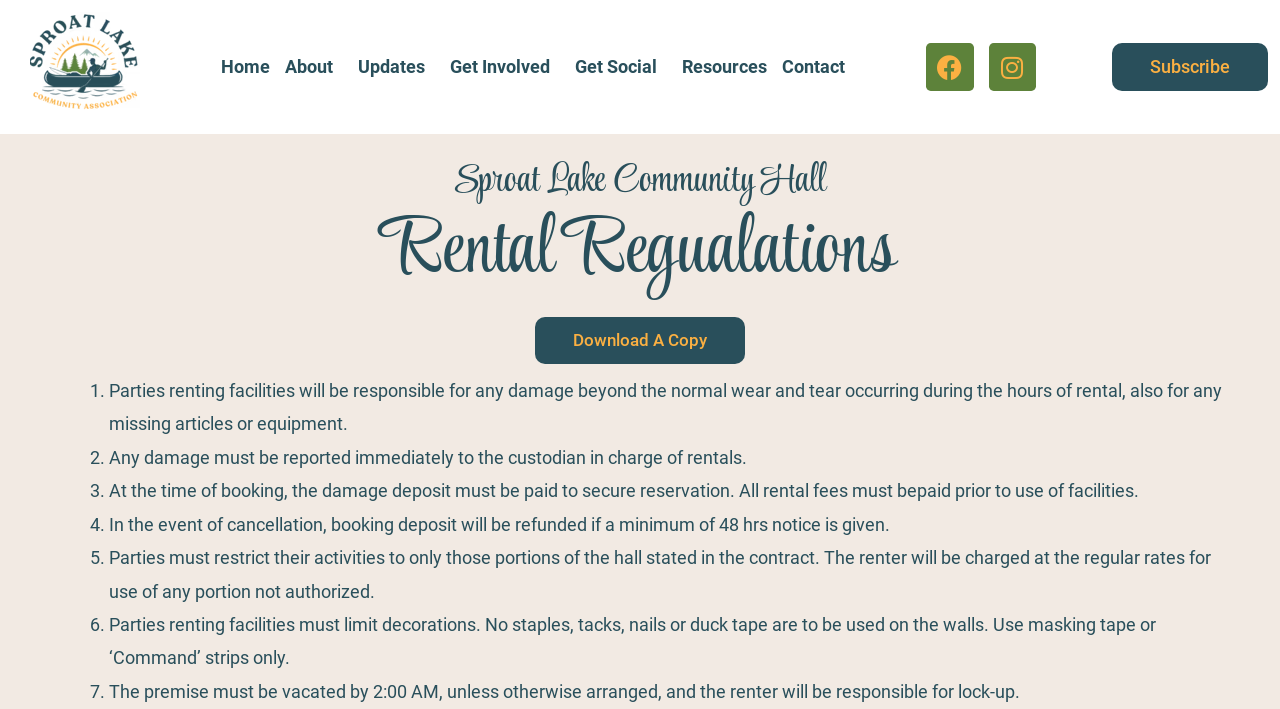Find the bounding box coordinates of the element you need to click on to perform this action: 'Get Involved'. The coordinates should be represented by four float values between 0 and 1, in the format [left, top, right, bottom].

[0.348, 0.061, 0.441, 0.128]